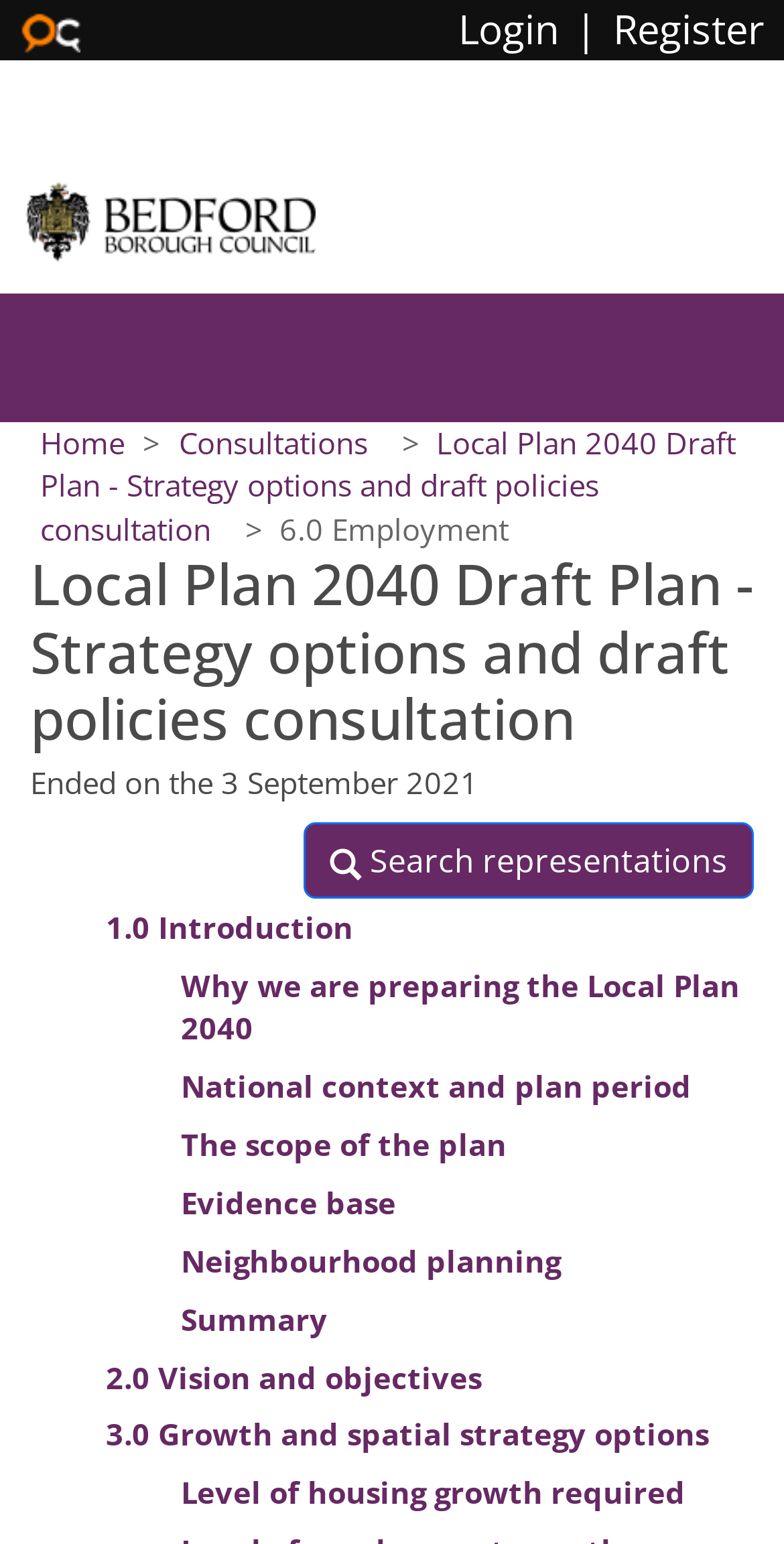Identify the bounding box coordinates of the region I need to click to complete this instruction: "View the introduction".

[0.135, 0.587, 0.45, 0.613]